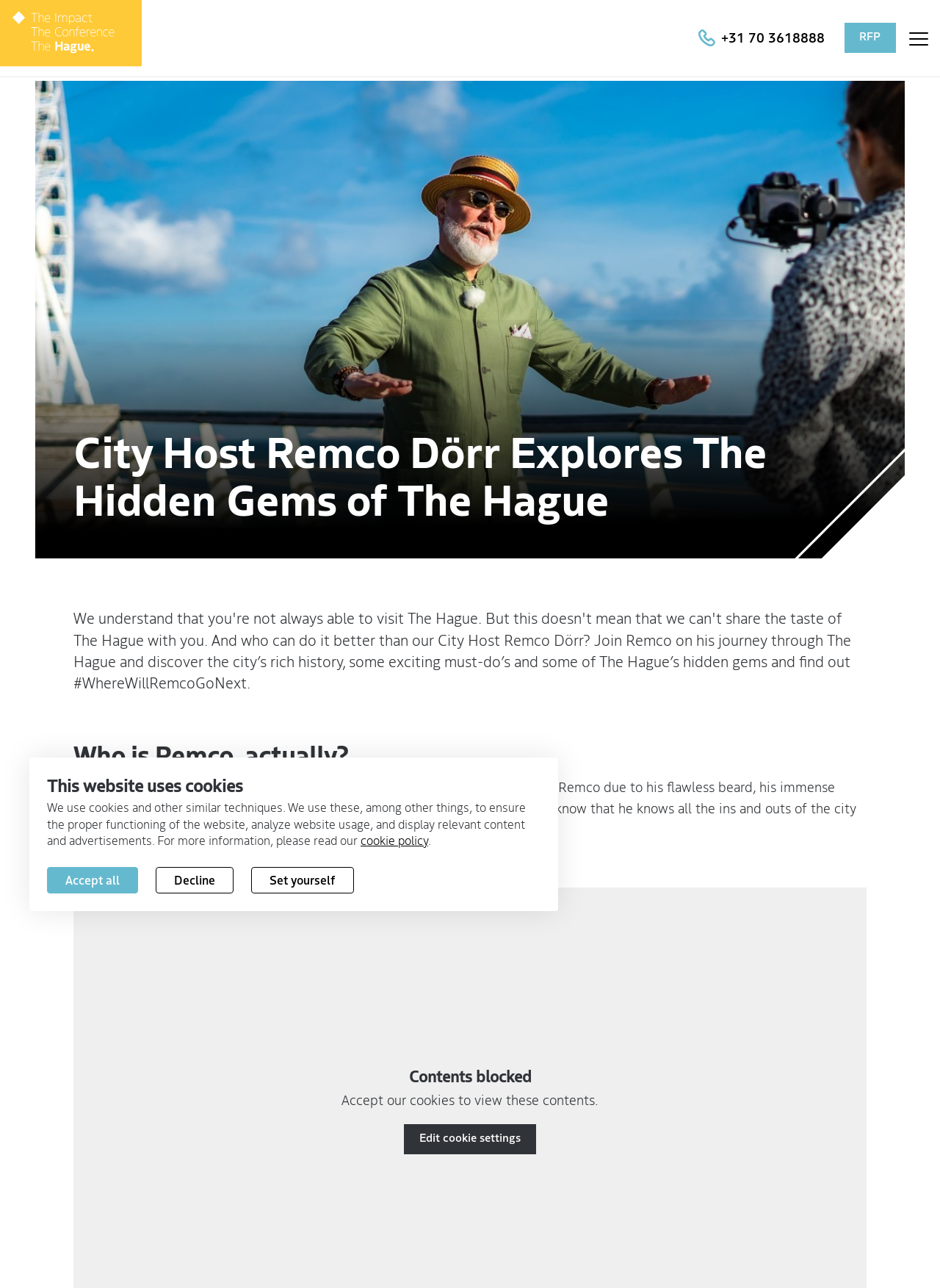From the webpage screenshot, identify the region described by parent_node: MoneyMiniBlog. Provide the bounding box coordinates as (top-left x, top-left y, bottom-right x, bottom-right y), with each value being a floating point number between 0 and 1.

None